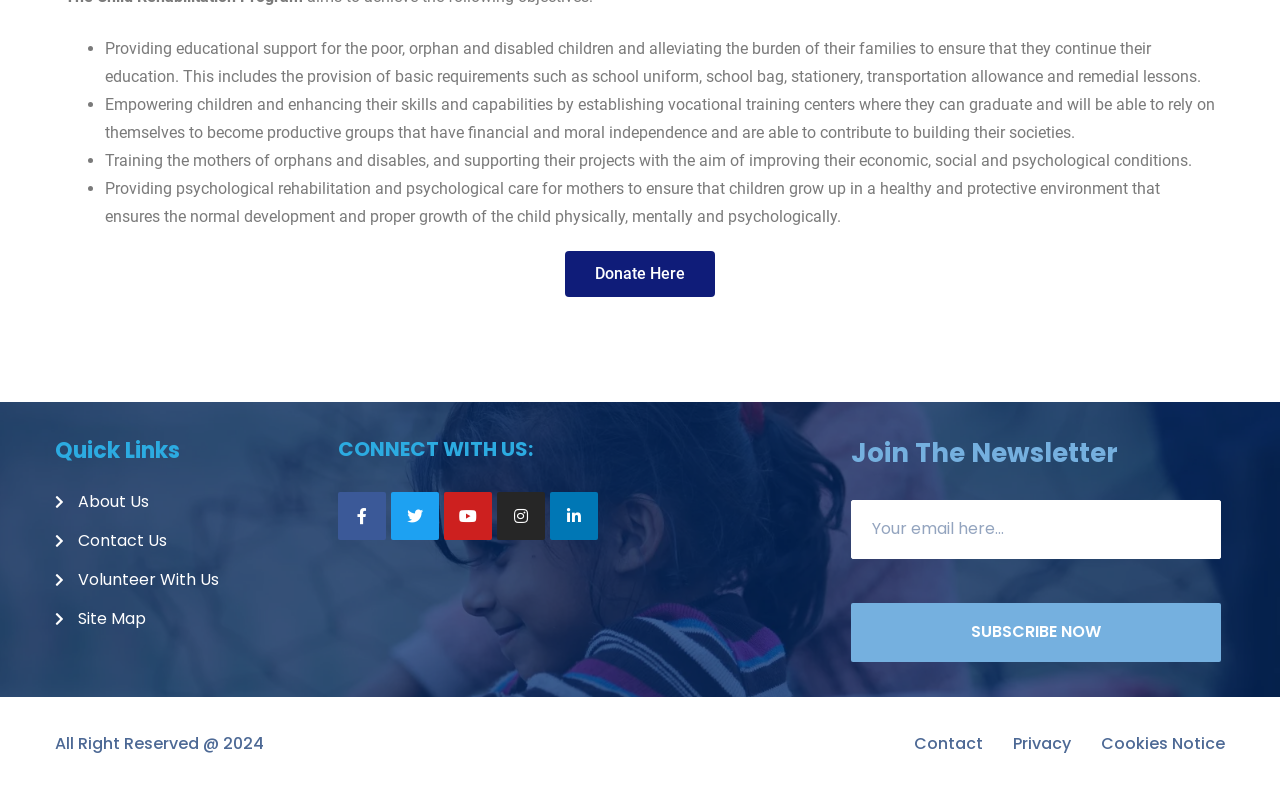What is the purpose of the 'Donate Here' button?
Based on the visual, give a brief answer using one word or a short phrase.

To receive donations